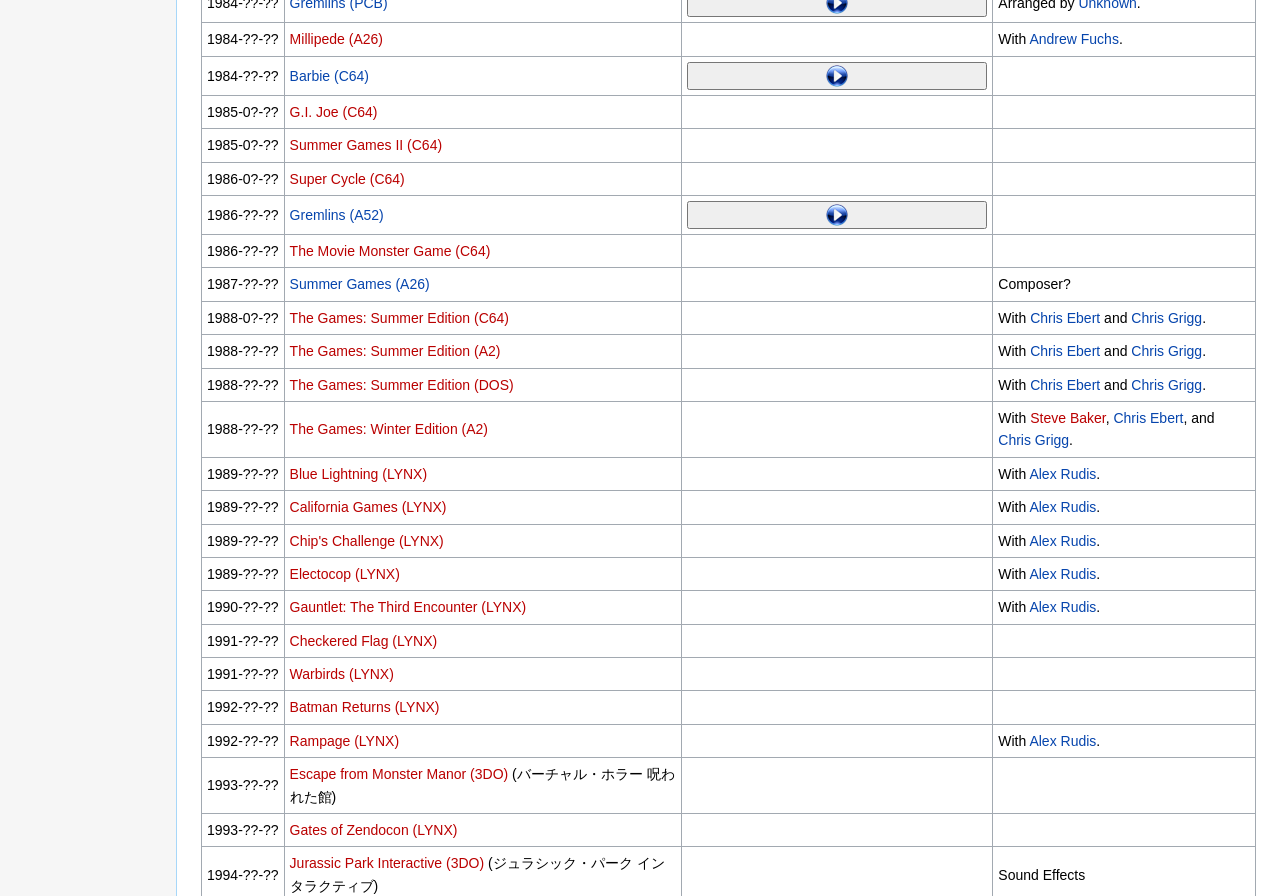Provide a one-word or short-phrase answer to the question:
How many games are listed on the webpage?

At least 10